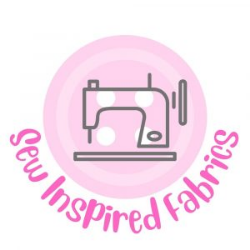What is the theme emphasized by the stylized sewing machine?
Respond with a short answer, either a single word or a phrase, based on the image.

Creativity and fabric crafting